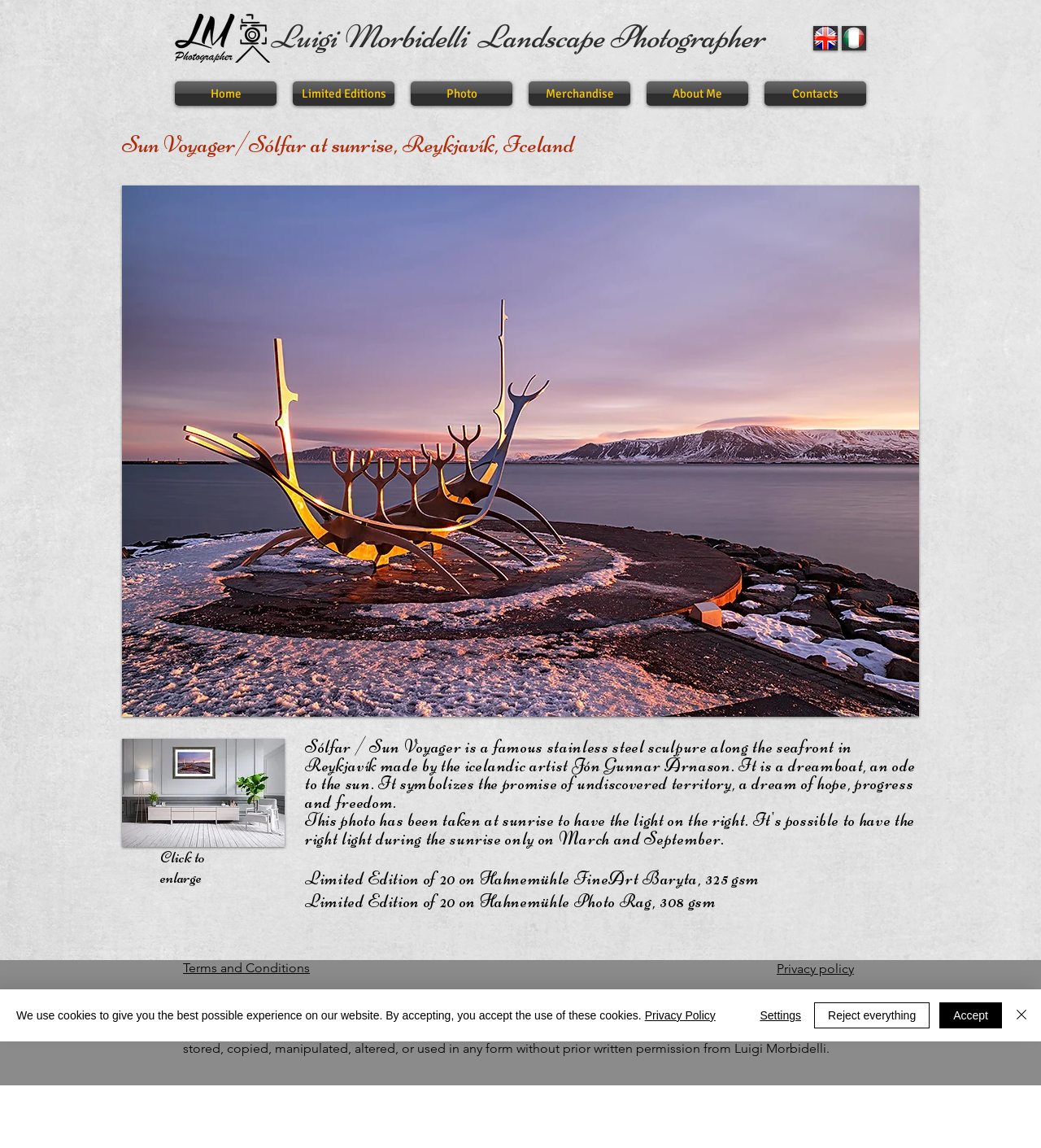Determine the coordinates of the bounding box that should be clicked to complete the instruction: "View Limited Editions". The coordinates should be represented by four float numbers between 0 and 1: [left, top, right, bottom].

[0.281, 0.071, 0.379, 0.092]